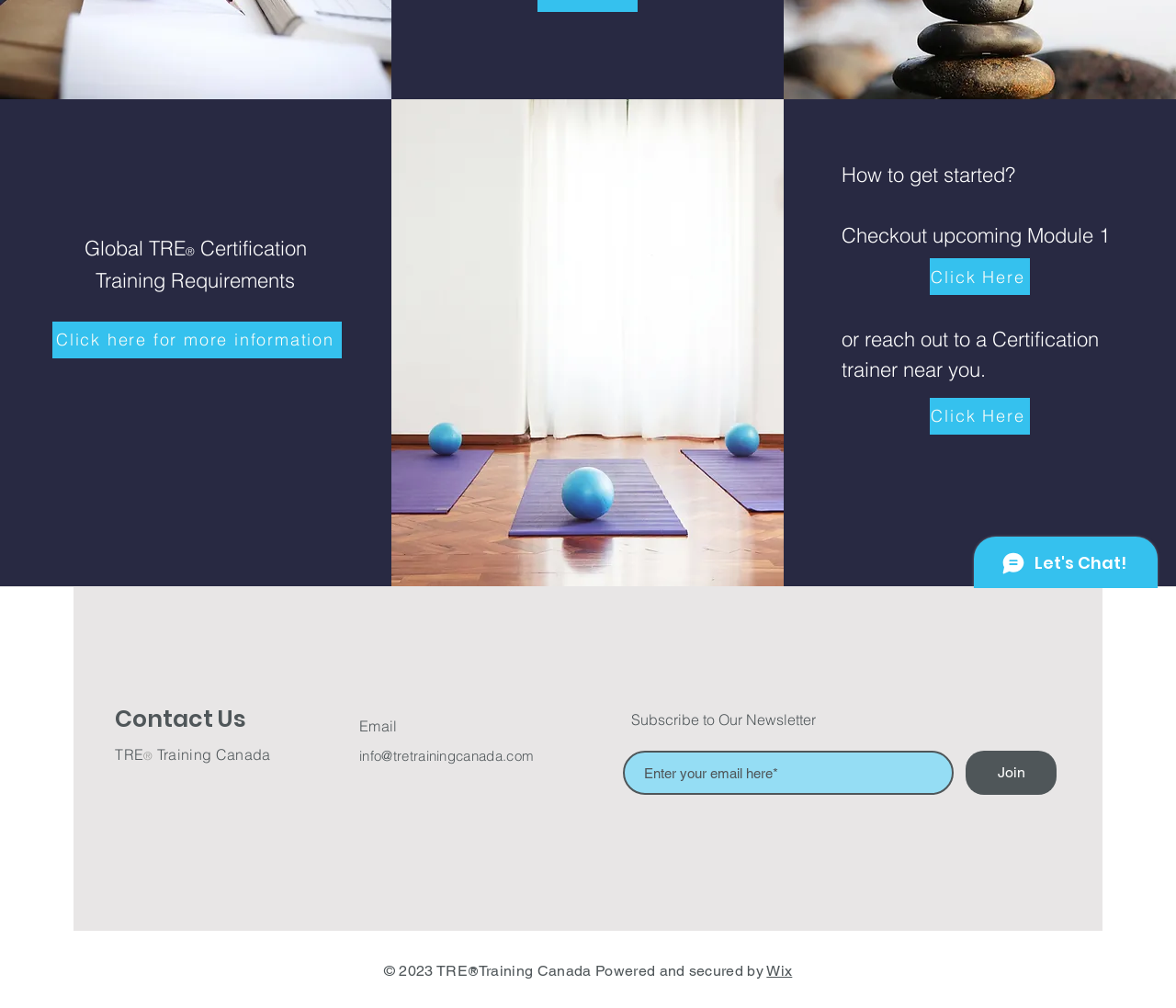Identify the bounding box for the UI element described as: "Click Here". The coordinates should be four float numbers between 0 and 1, i.e., [left, top, right, bottom].

[0.791, 0.256, 0.876, 0.293]